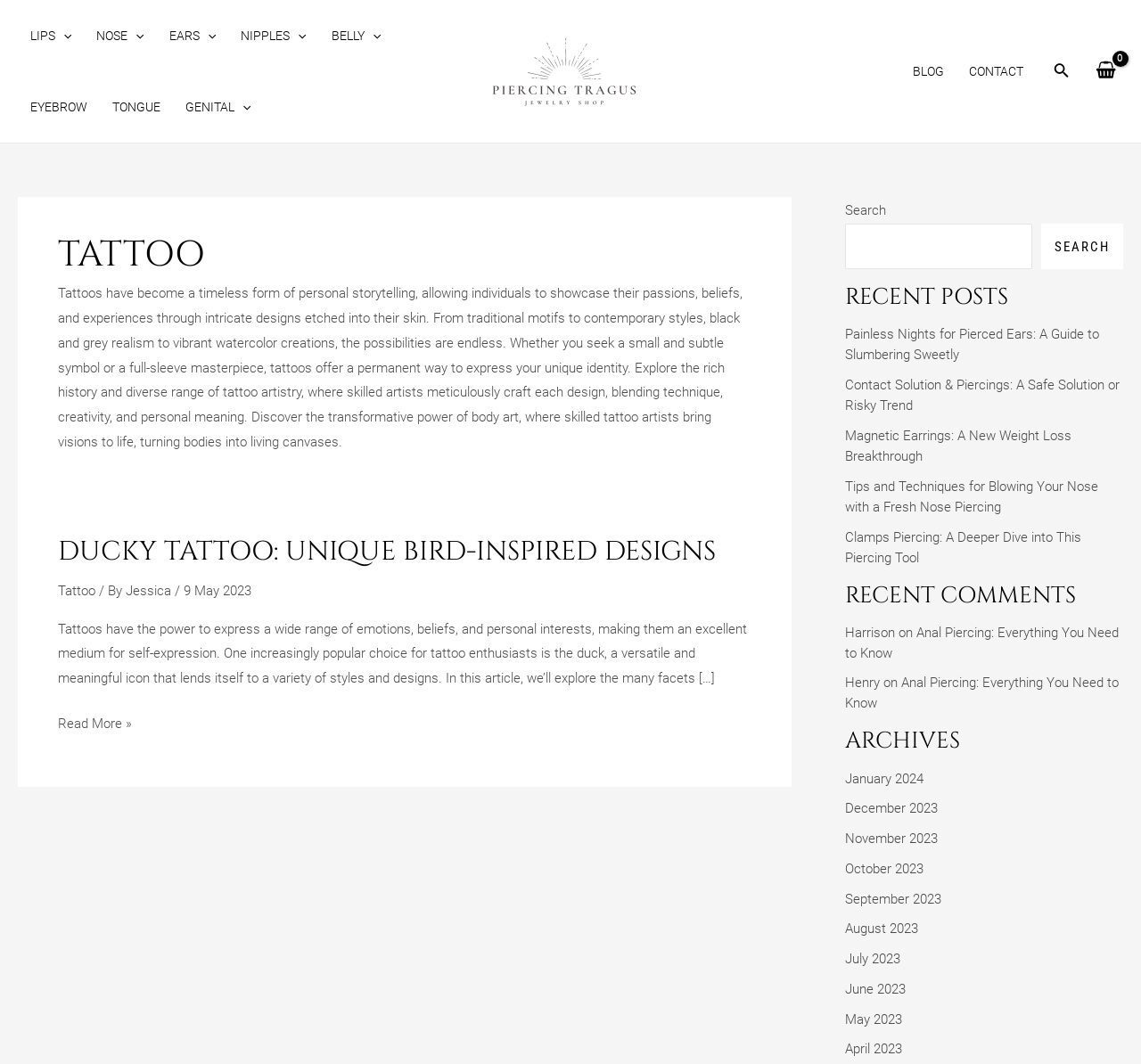Using the information from the screenshot, answer the following question thoroughly:
How many archives are listed?

I counted the number of link elements in the 'ARCHIVES' section, and there are 12 of them, each corresponding to a month from January 2024 to May 2023.